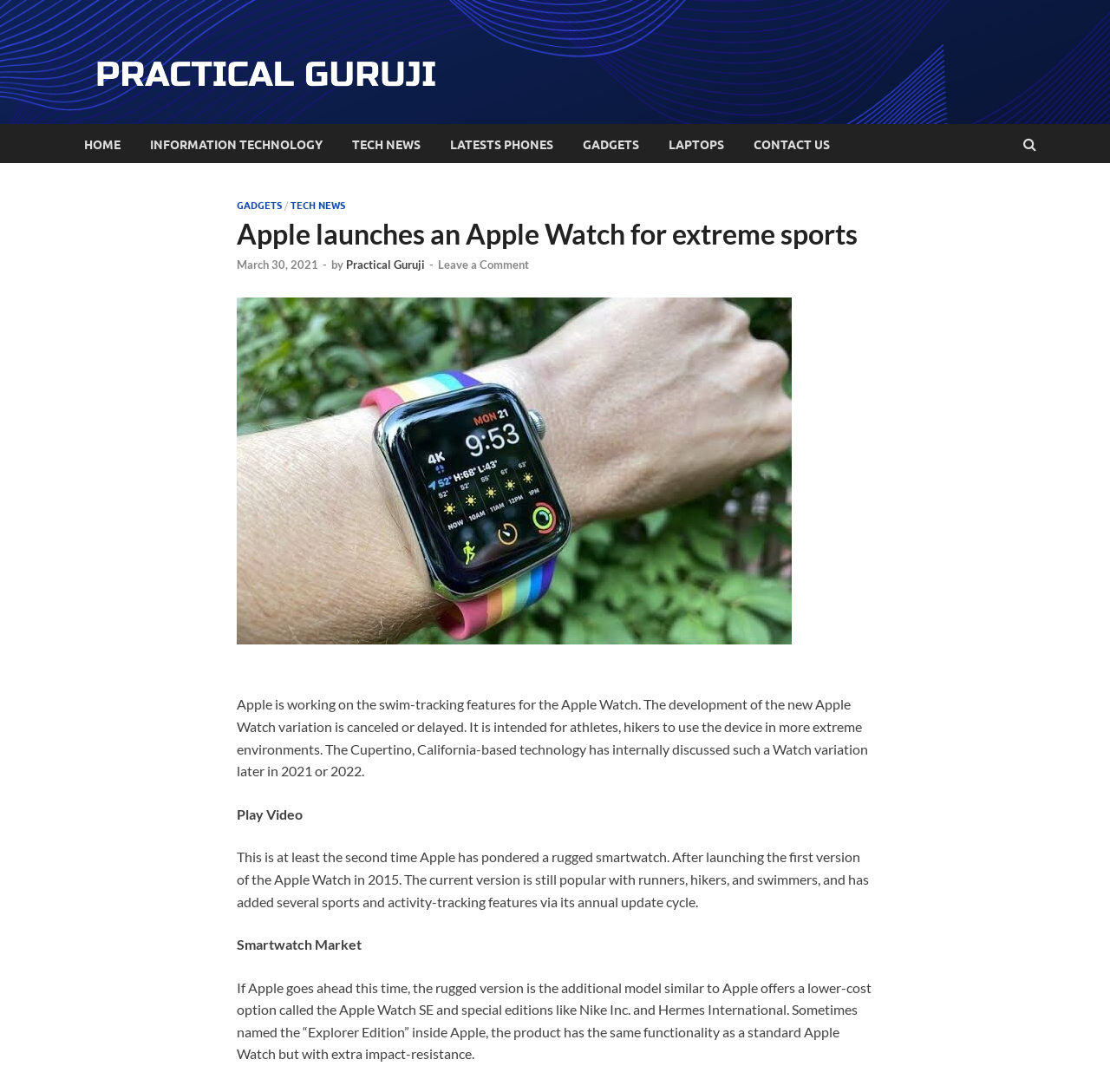Please specify the bounding box coordinates of the element that should be clicked to execute the given instruction: 'Check out Aviation'. Ensure the coordinates are four float numbers between 0 and 1, expressed as [left, top, right, bottom].

None